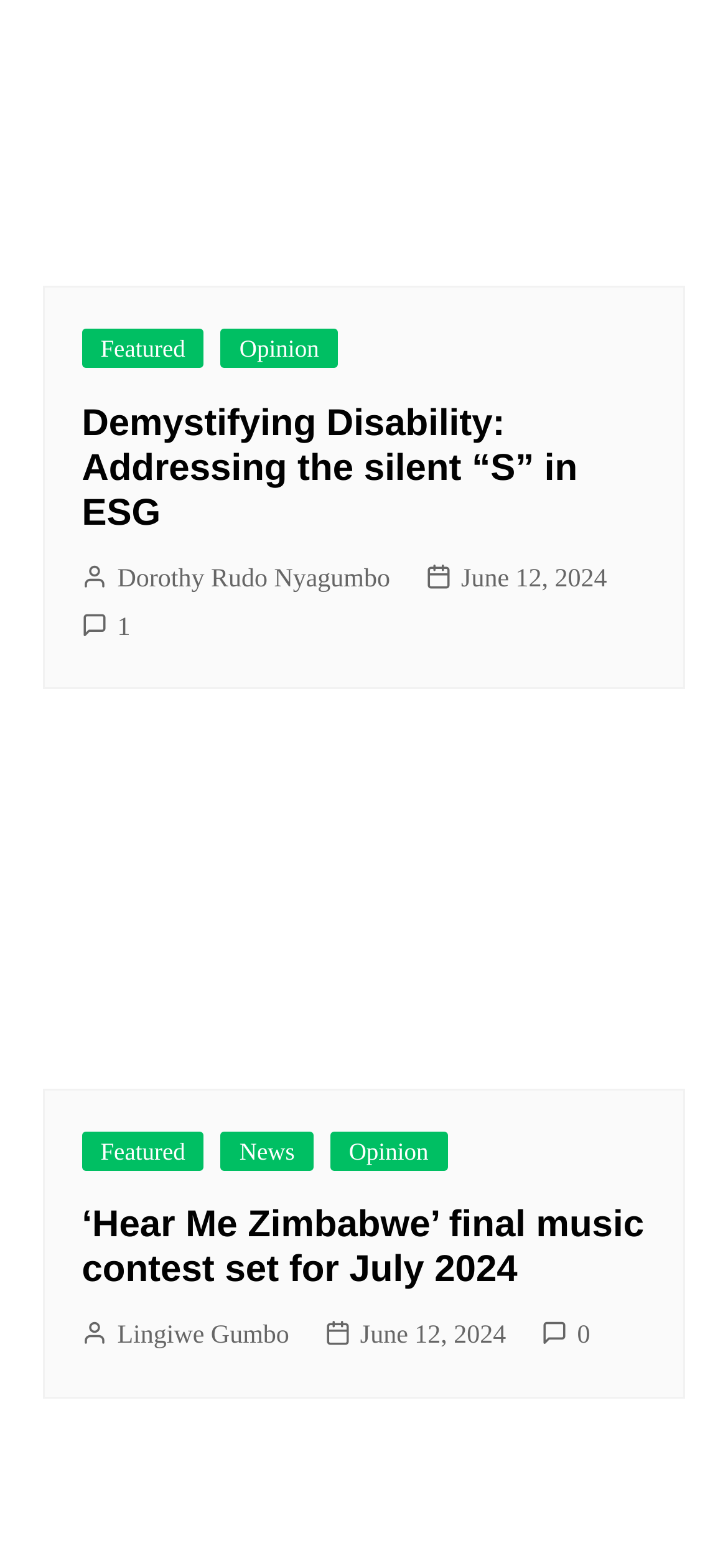Review the image closely and give a comprehensive answer to the question: How many comments are there on the first article?

I looked for the comment count associated with the first article, which is 'Demystifying Disability: Addressing the silent “S” in ESG'. The comment count is mentioned as '11'.